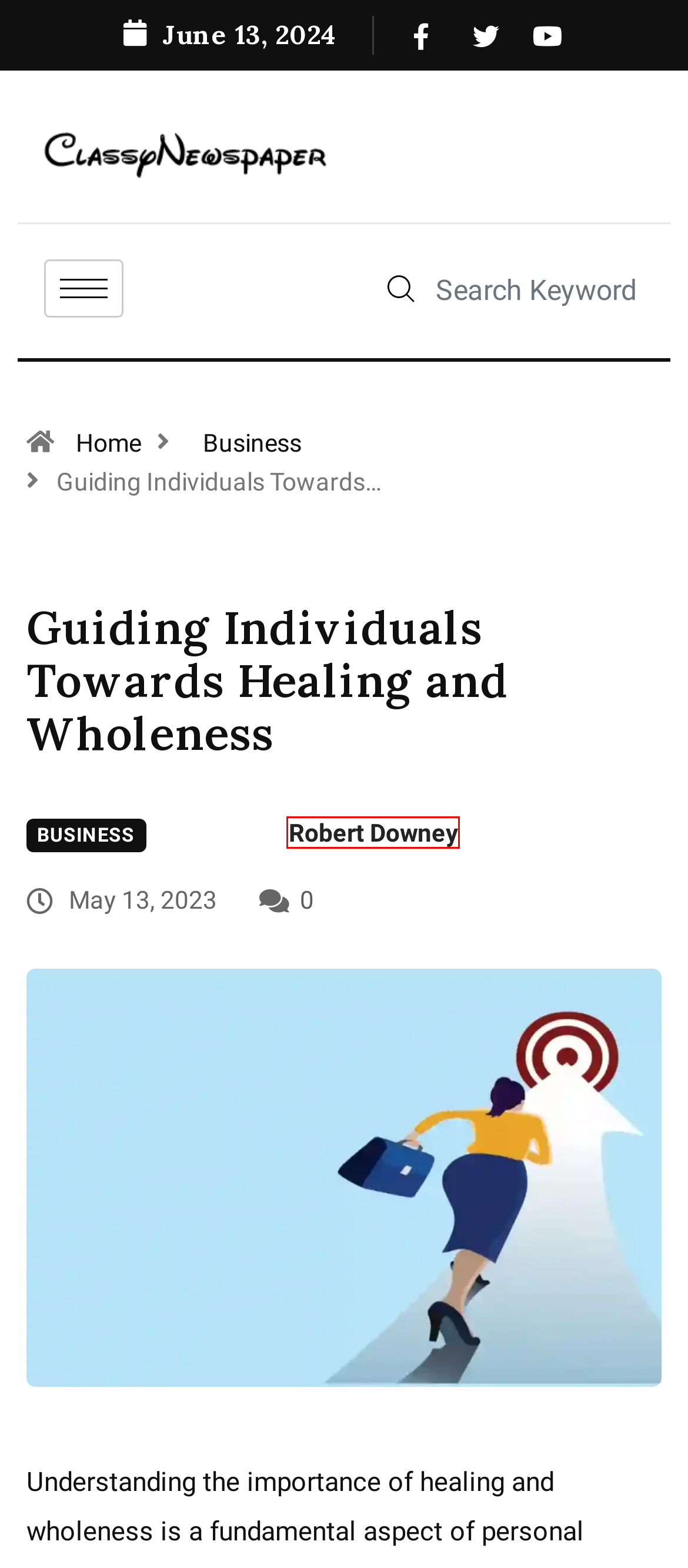You are provided with a screenshot of a webpage where a red rectangle bounding box surrounds an element. Choose the description that best matches the new webpage after clicking the element in the red bounding box. Here are the choices:
A. Homes & Gardens Archives - ClassyNewspaper
B. Forex & Crypto Archives - ClassyNewspaper
C. Privacy Policy - ClassyNewspaper
D. Online Newspaper & Magazine - ClassyNewspaper
E. Robert Downey, Author at ClassyNewspaper
F. Sports Archives - ClassyNewspaper
G. Individuals Towards Archives - ClassyNewspaper
H. Lifestyle Archives - ClassyNewspaper

E